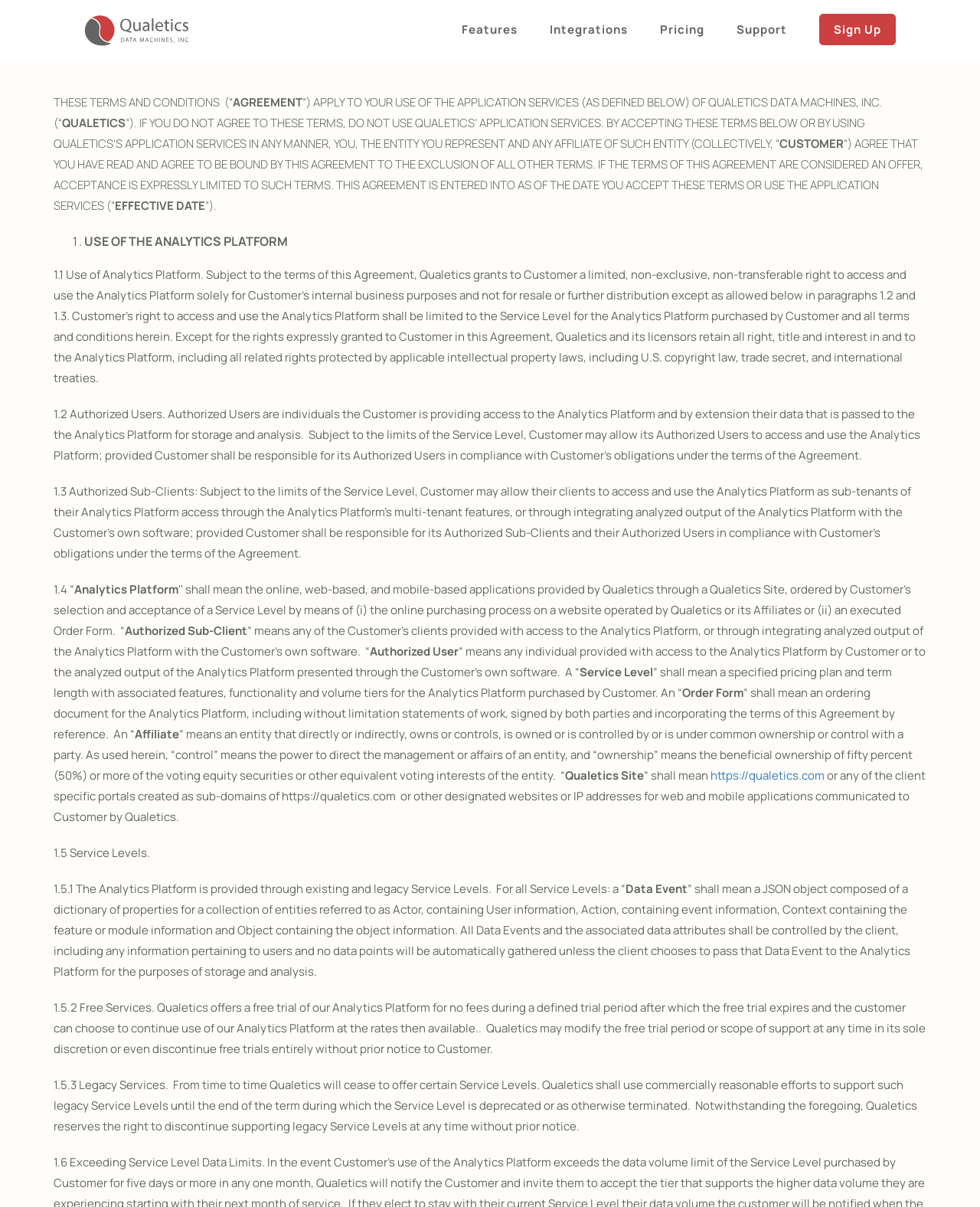What is the name of the company?
Look at the image and construct a detailed response to the question.

The name of the company can be found in the logo at the top left corner of the webpage, which is an image with the text 'Qualetics Data Machines'.